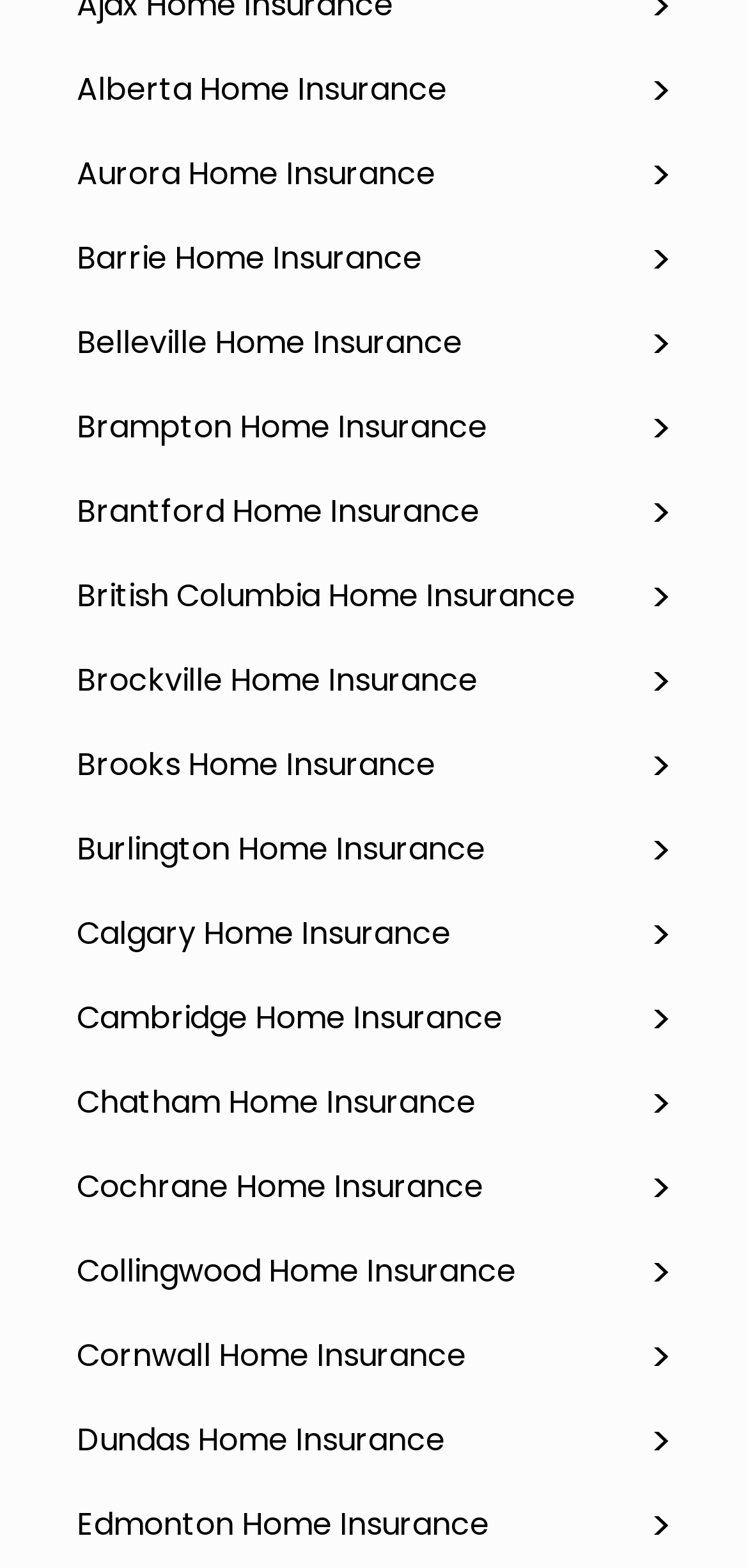Based on the element description "Alberta Home Insurance", predict the bounding box coordinates of the UI element.

[0.062, 0.036, 0.938, 0.08]